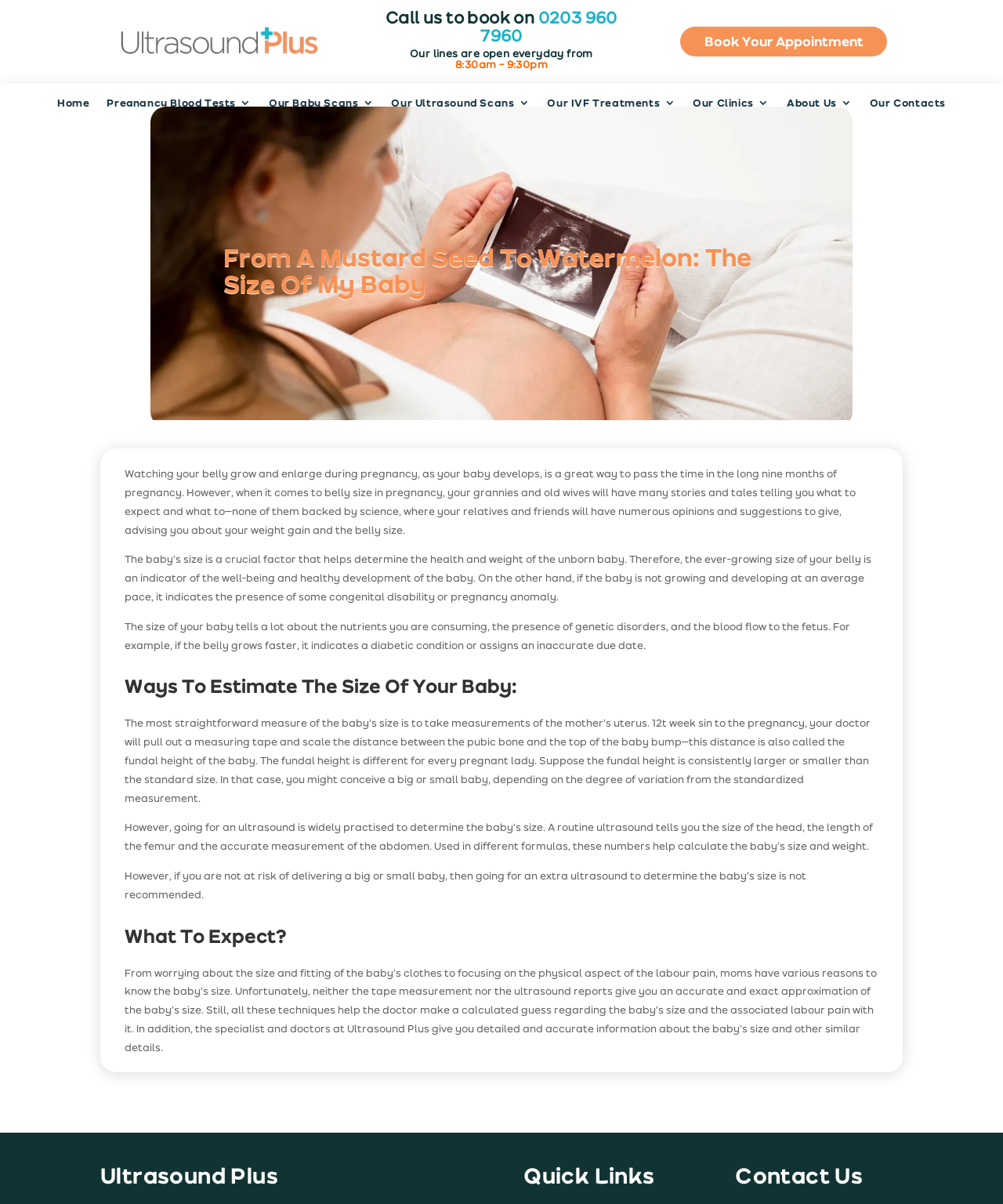Can you find and generate the webpage's heading?

From A Mustard Seed To Watermelon: The Size Of My Baby